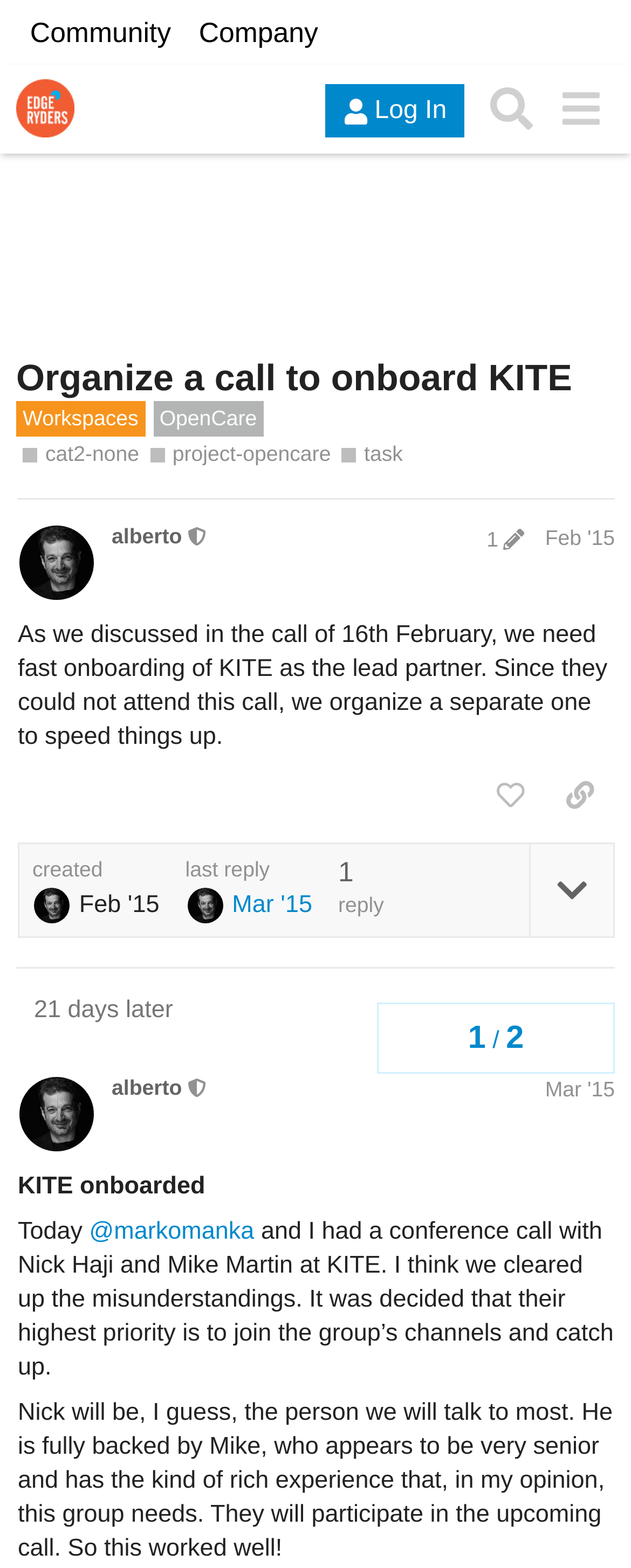Who is the author of the first post?
Refer to the image and provide a one-word or short phrase answer.

alberto